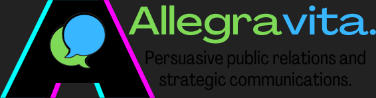What symbol is used to represent communication? Examine the screenshot and reply using just one word or a brief phrase.

Speech bubble